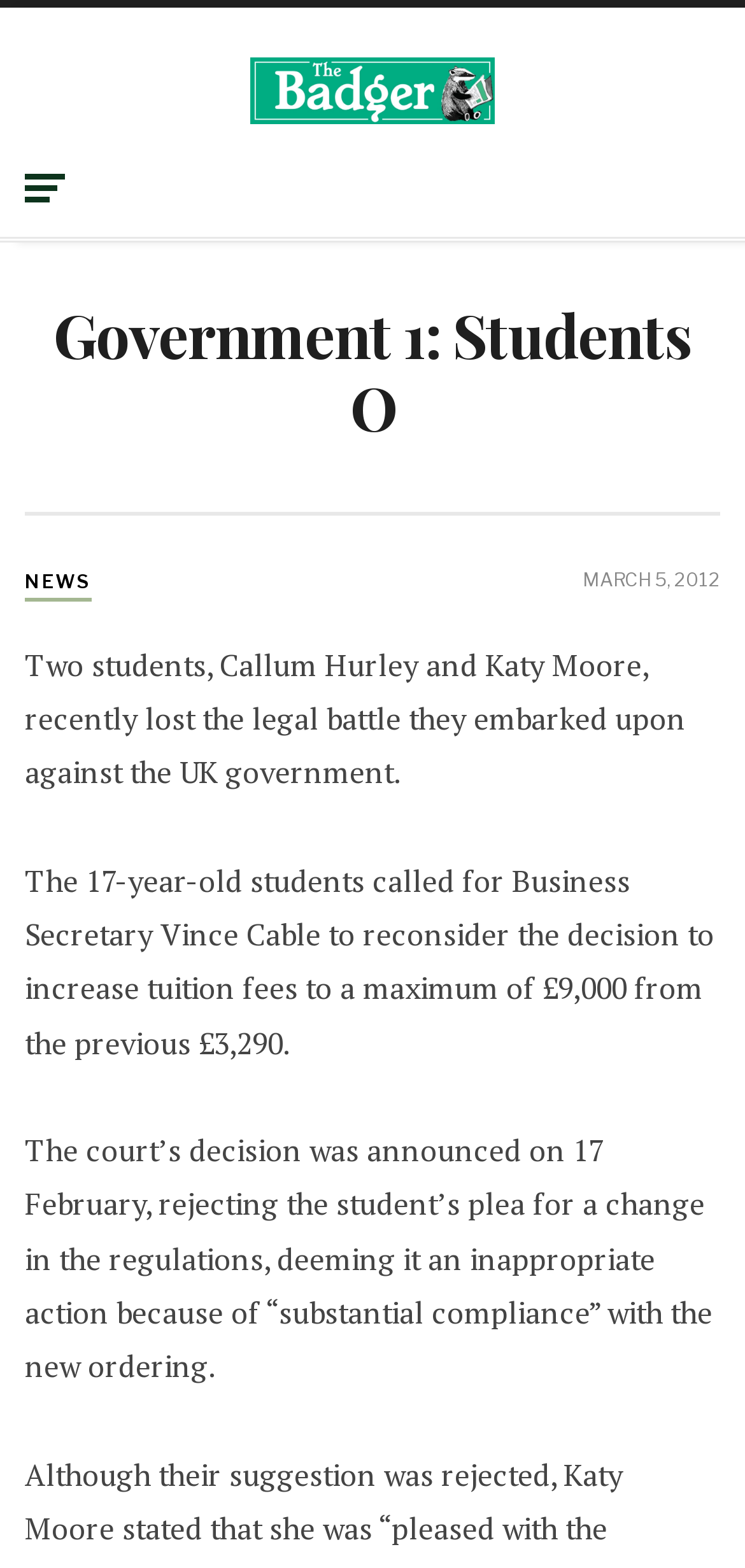Extract the bounding box coordinates for the HTML element that matches this description: "title="The Badger"". The coordinates should be four float numbers between 0 and 1, i.e., [left, top, right, bottom].

[0.337, 0.037, 0.663, 0.079]